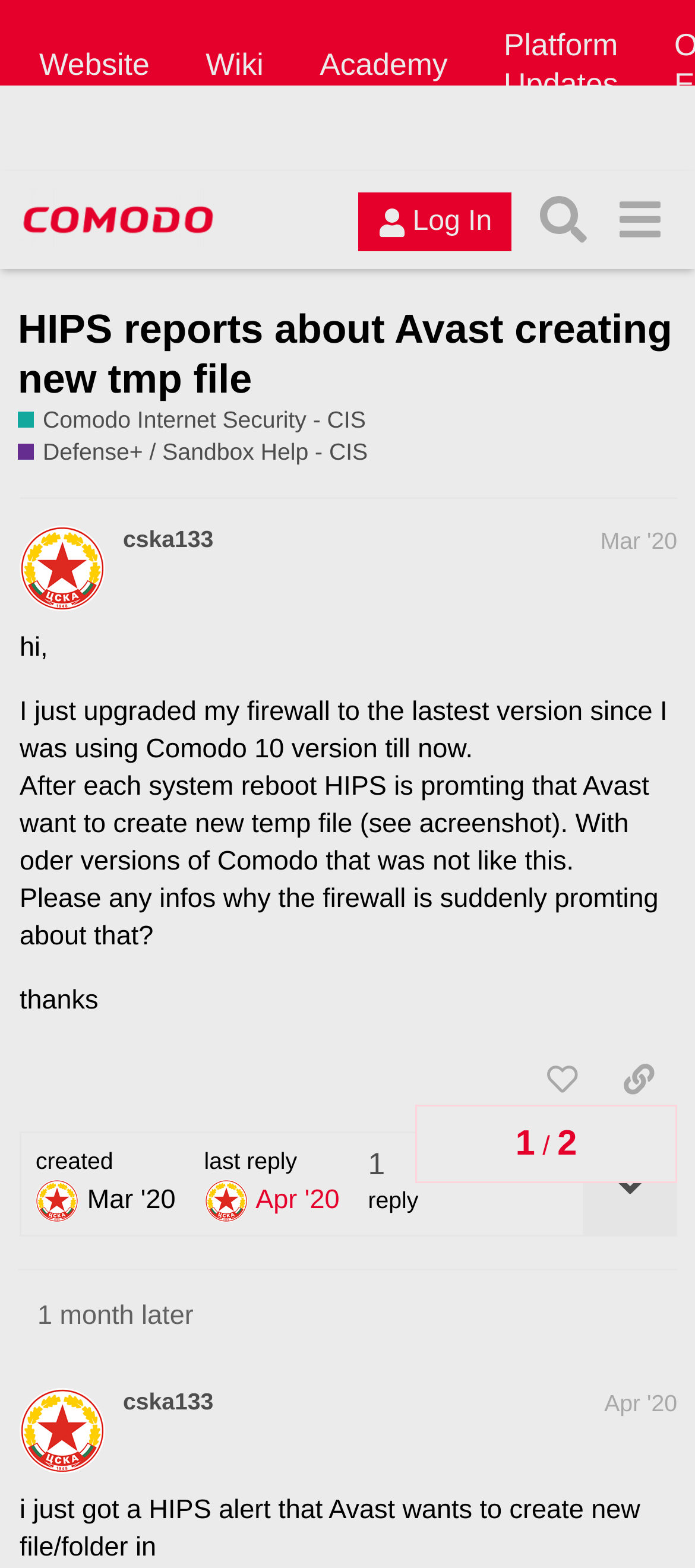Please identify the coordinates of the bounding box that should be clicked to fulfill this instruction: "View topic details".

[0.838, 0.723, 0.972, 0.787]